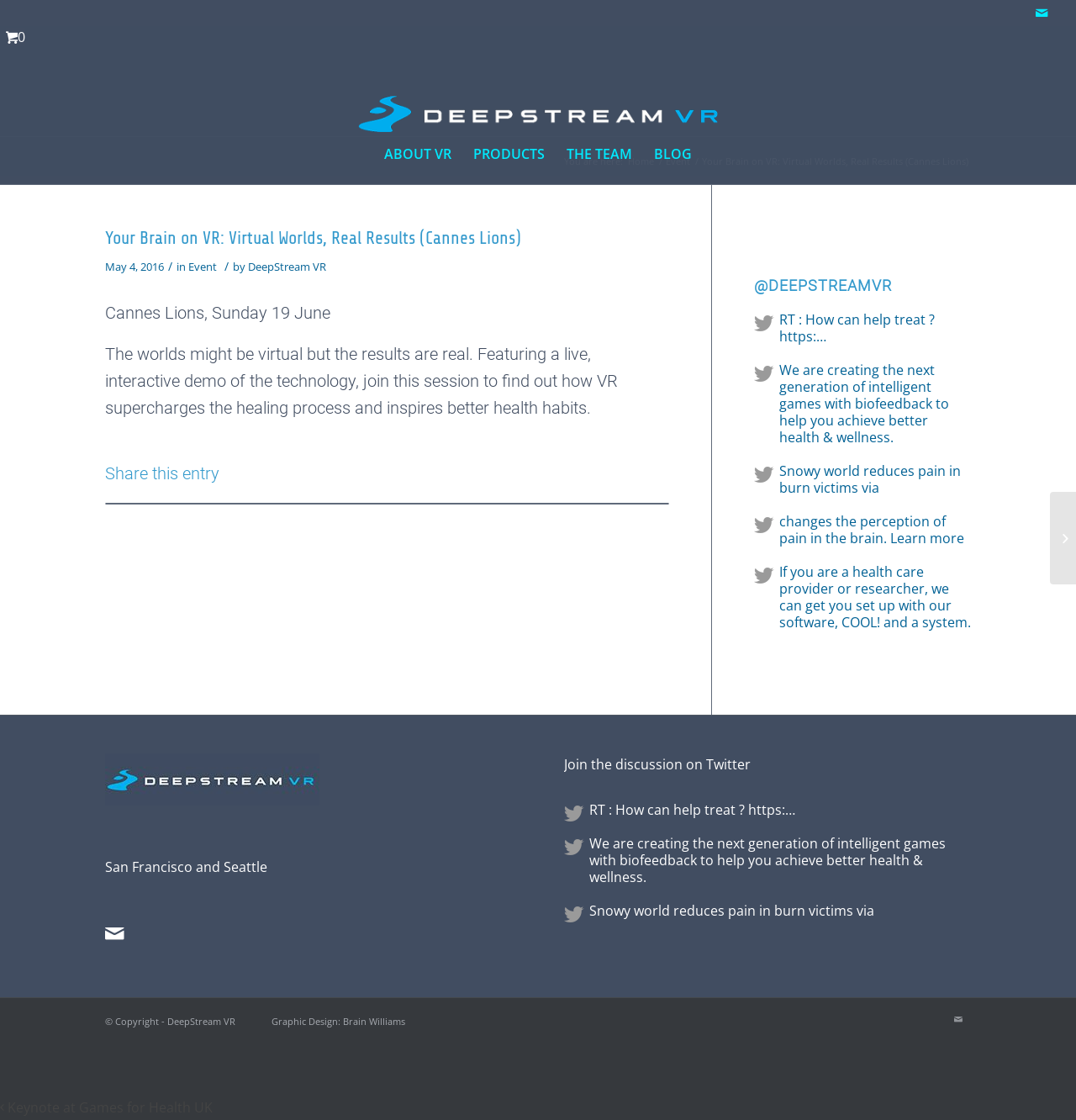What is the purpose of the event?
Based on the image, please offer an in-depth response to the question.

The purpose of the event can be inferred from the description, which mentions a live demo of VR technology and its application in healthcare. This suggests that the event is intended to showcase the capabilities of VR technology and its potential benefits.